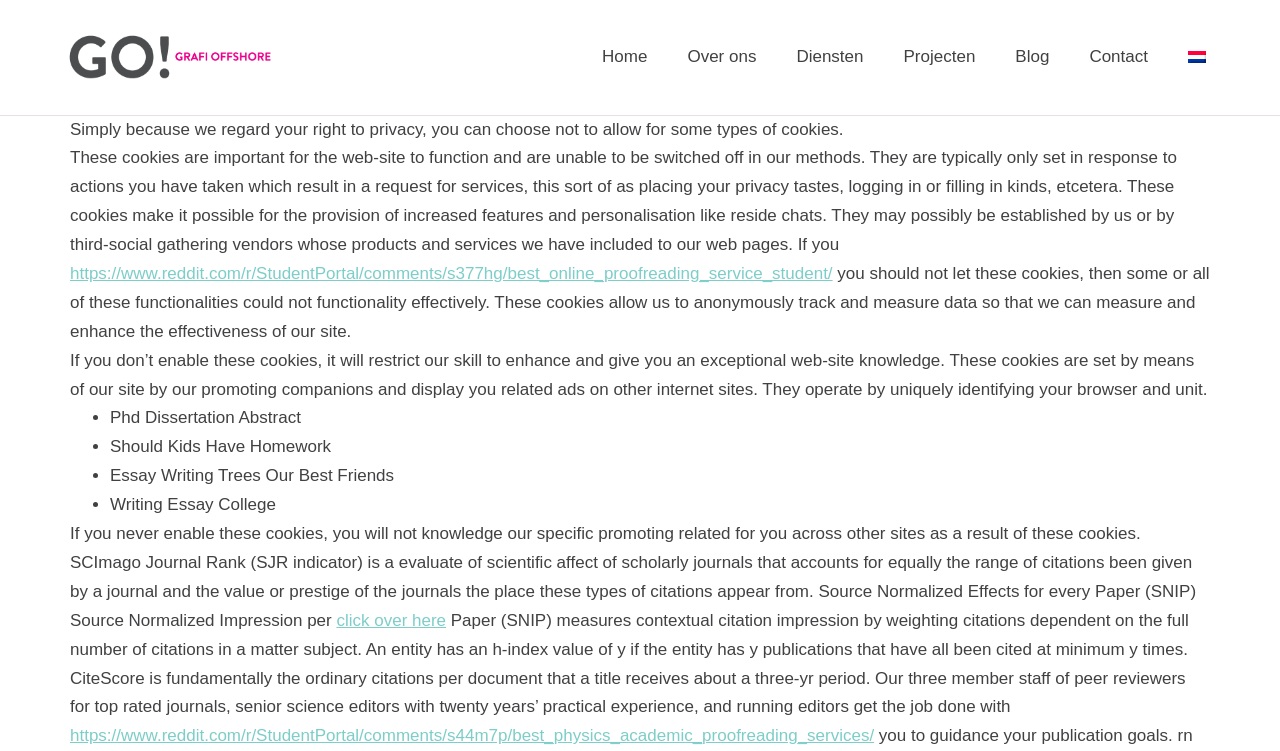What is the topic of the list?
Ensure your answer is thorough and detailed.

The list contains items such as 'Phd Dissertation Abstract', 'Should Kids Have Homework', 'Essay Writing Trees Our Best Friends', and 'Writing Essay College', which suggests that the topic of the list is related to essay writing and academic topics.